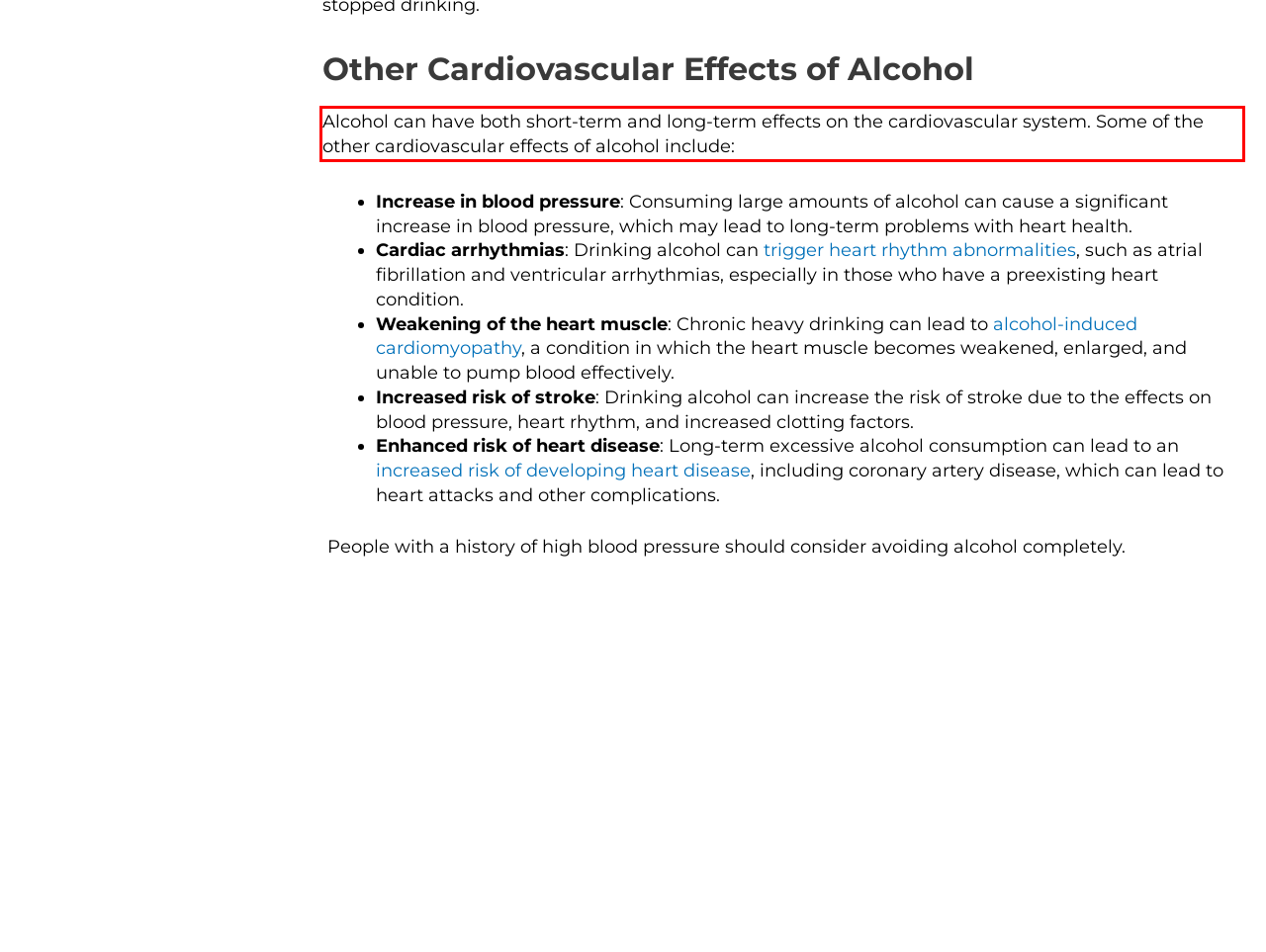With the provided screenshot of a webpage, locate the red bounding box and perform OCR to extract the text content inside it.

Alcohol can have both short-term and long-term effects on the cardiovascular system. Some of the other cardiovascular effects of alcohol include: